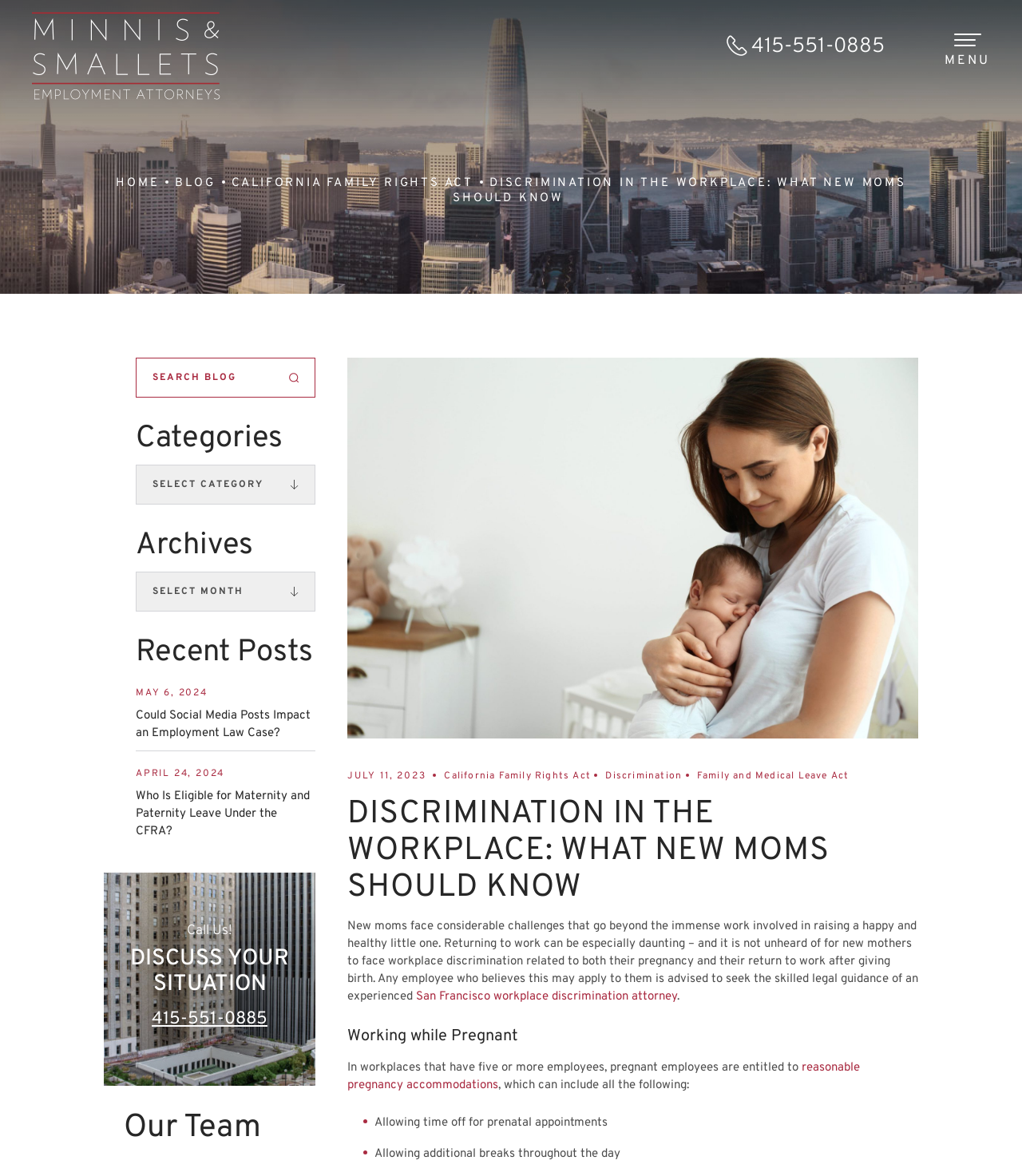Please determine the bounding box coordinates of the element to click on in order to accomplish the following task: "Click the 'Minnis & Smallets LLP' link". Ensure the coordinates are four float numbers ranging from 0 to 1, i.e., [left, top, right, bottom].

[0.031, 0.075, 0.216, 0.089]